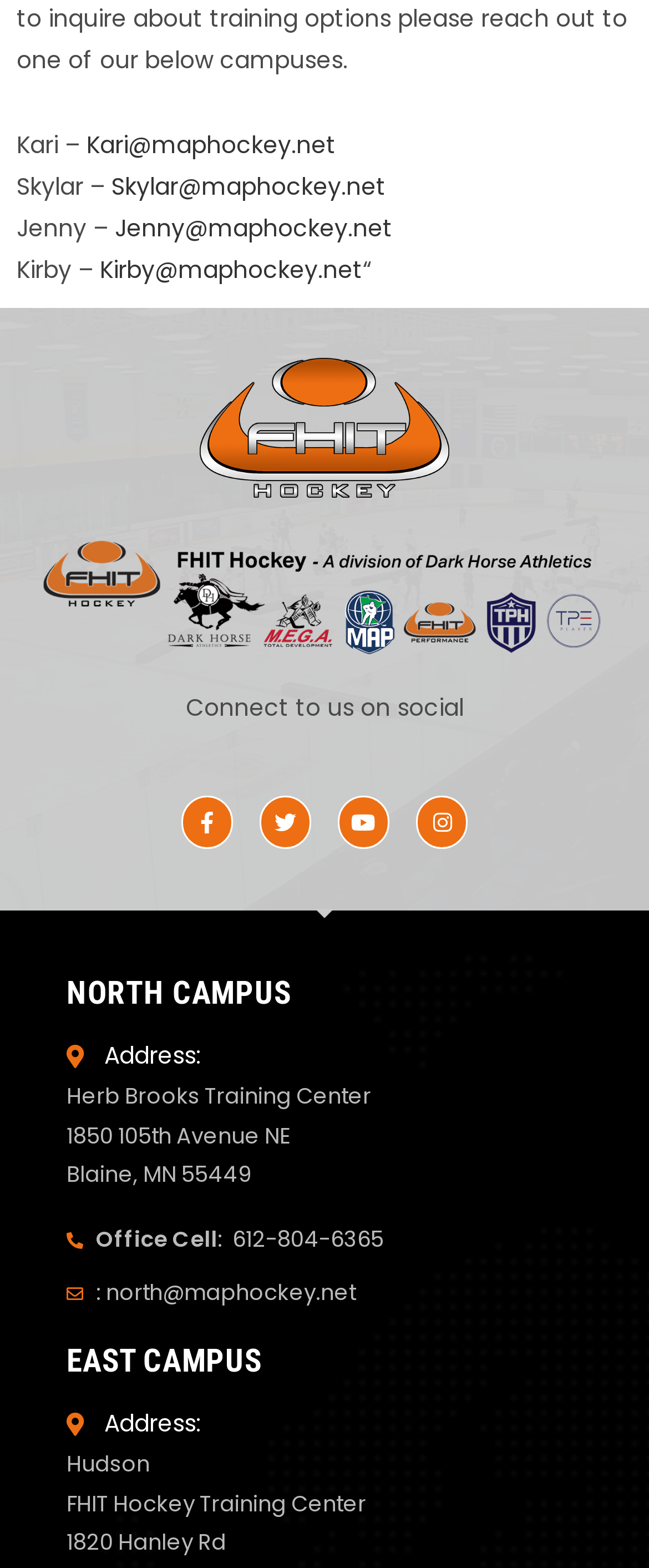Find the bounding box coordinates for the HTML element specified by: "Office Cell: 612-804-6365".

[0.103, 0.779, 0.897, 0.803]